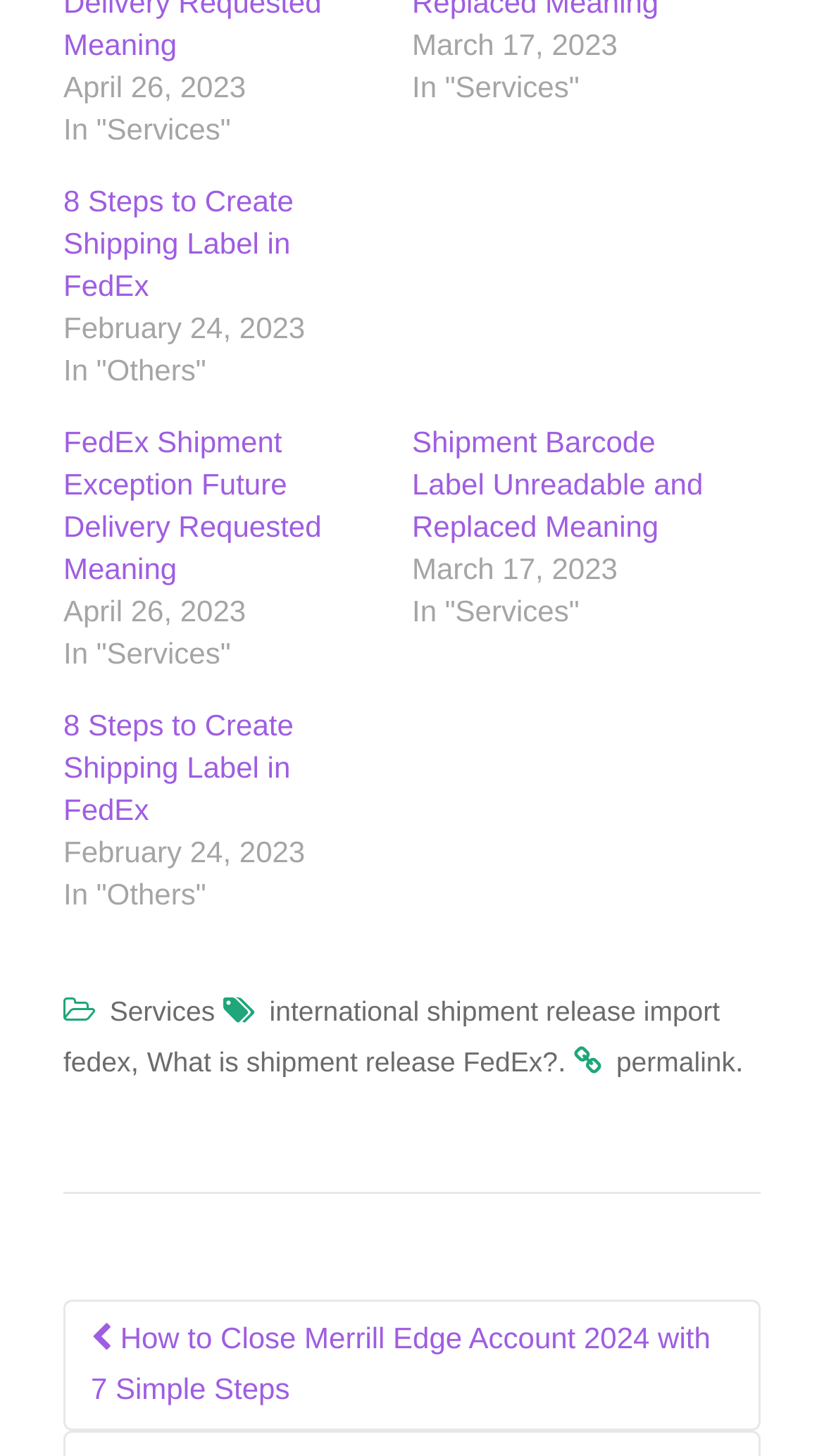What is the purpose of the separator element in the footer section?
Respond to the question with a single word or phrase according to the image.

To separate links